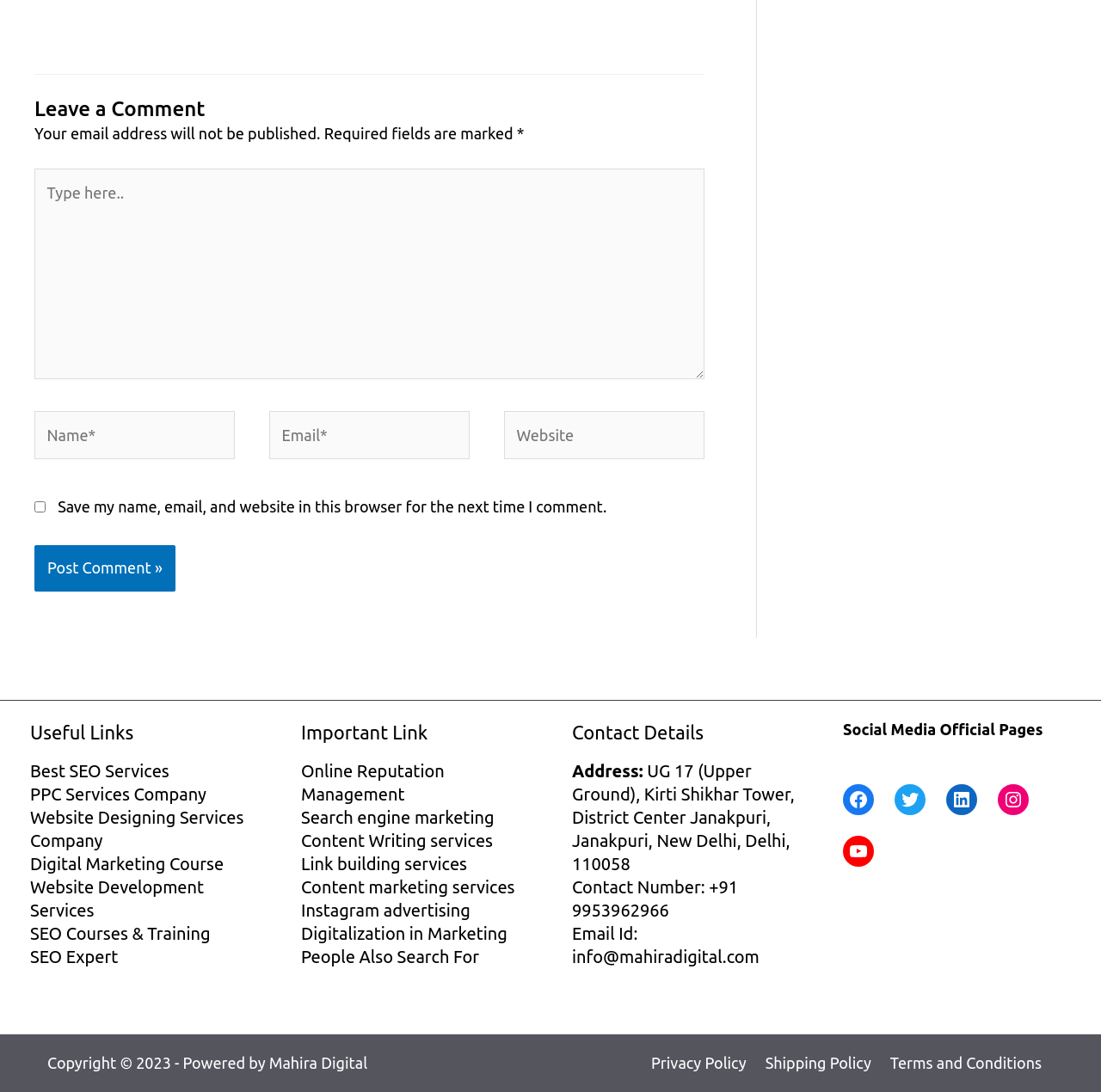Find the bounding box coordinates for the HTML element described in this sentence: "parent_node: Email* name="email" placeholder="Email*"". Provide the coordinates as four float numbers between 0 and 1, in the format [left, top, right, bottom].

[0.245, 0.377, 0.427, 0.421]